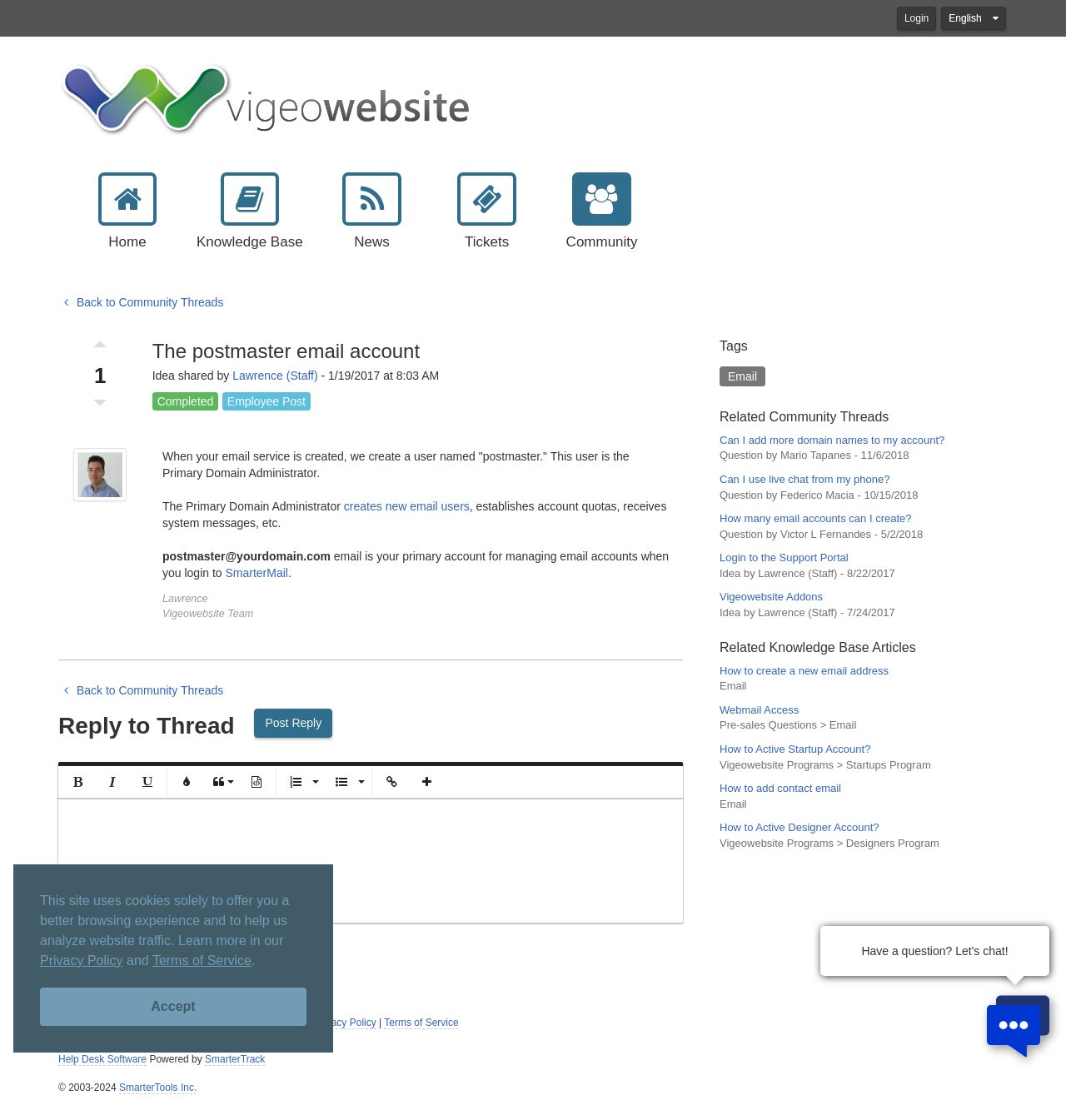Locate the bounding box coordinates of the area to click to fulfill this instruction: "Post Reply". The bounding box should be presented as four float numbers between 0 and 1, in the order [left, top, right, bottom].

[0.239, 0.633, 0.312, 0.659]